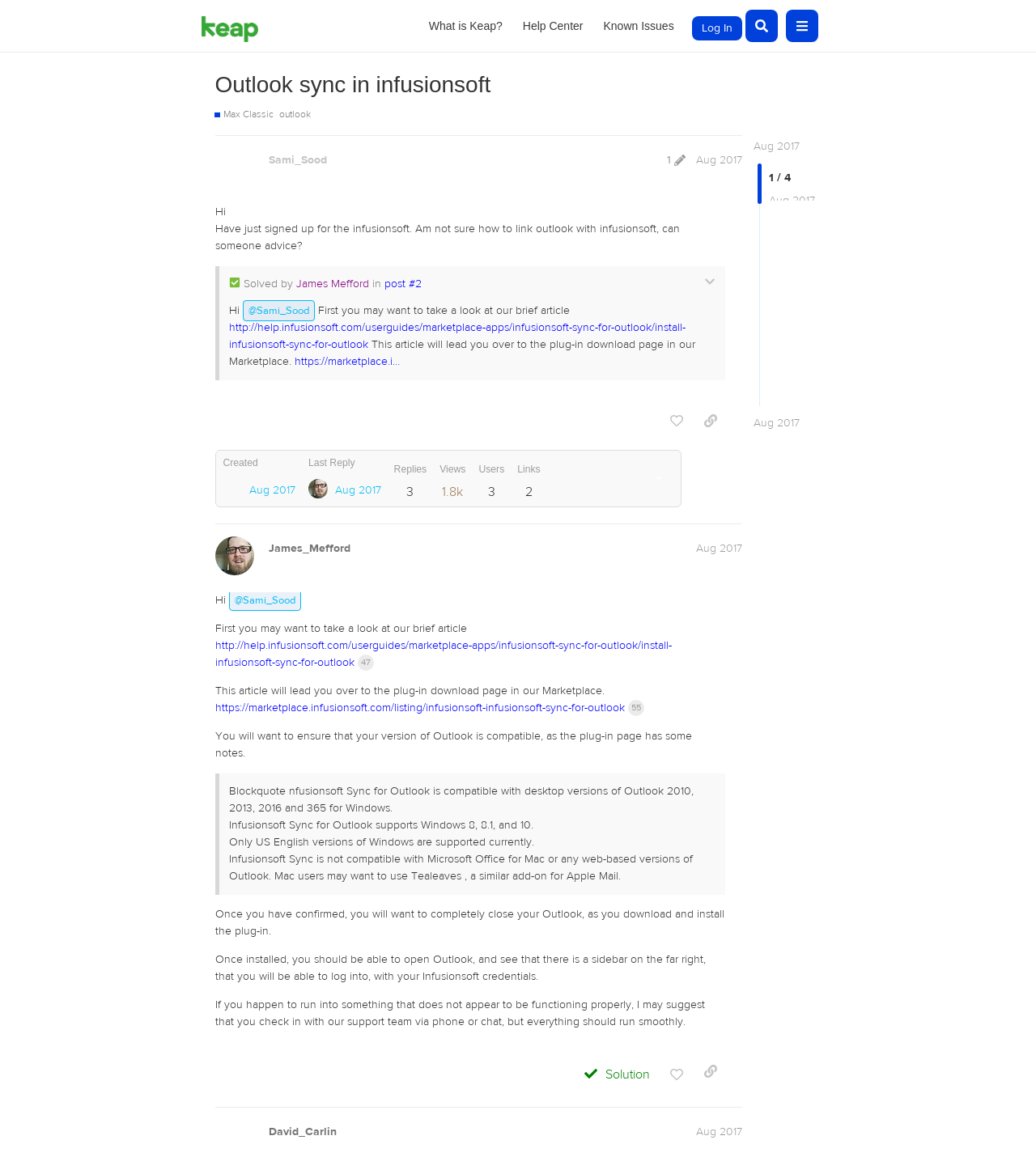Locate the bounding box for the described UI element: "Outlook sync in infusionsoft". Ensure the coordinates are four float numbers between 0 and 1, formatted as [left, top, right, bottom].

[0.207, 0.062, 0.474, 0.084]